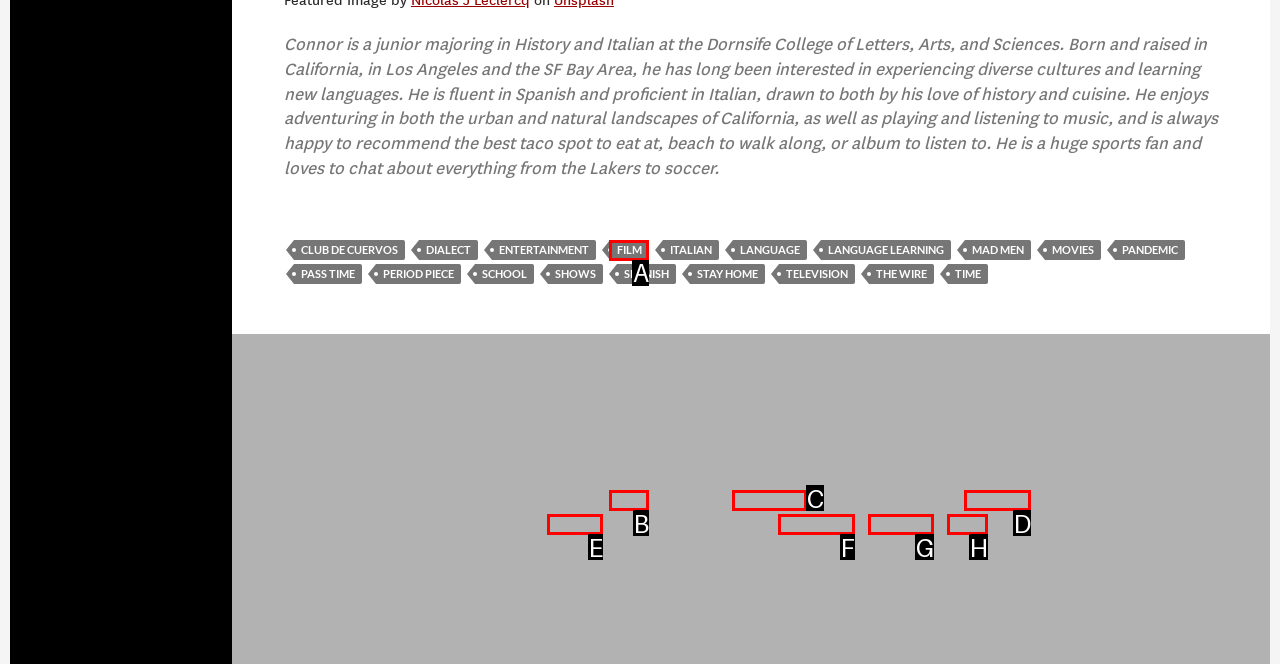Identify the correct HTML element to click to accomplish this task: Buy Now!
Respond with the letter corresponding to the correct choice.

None